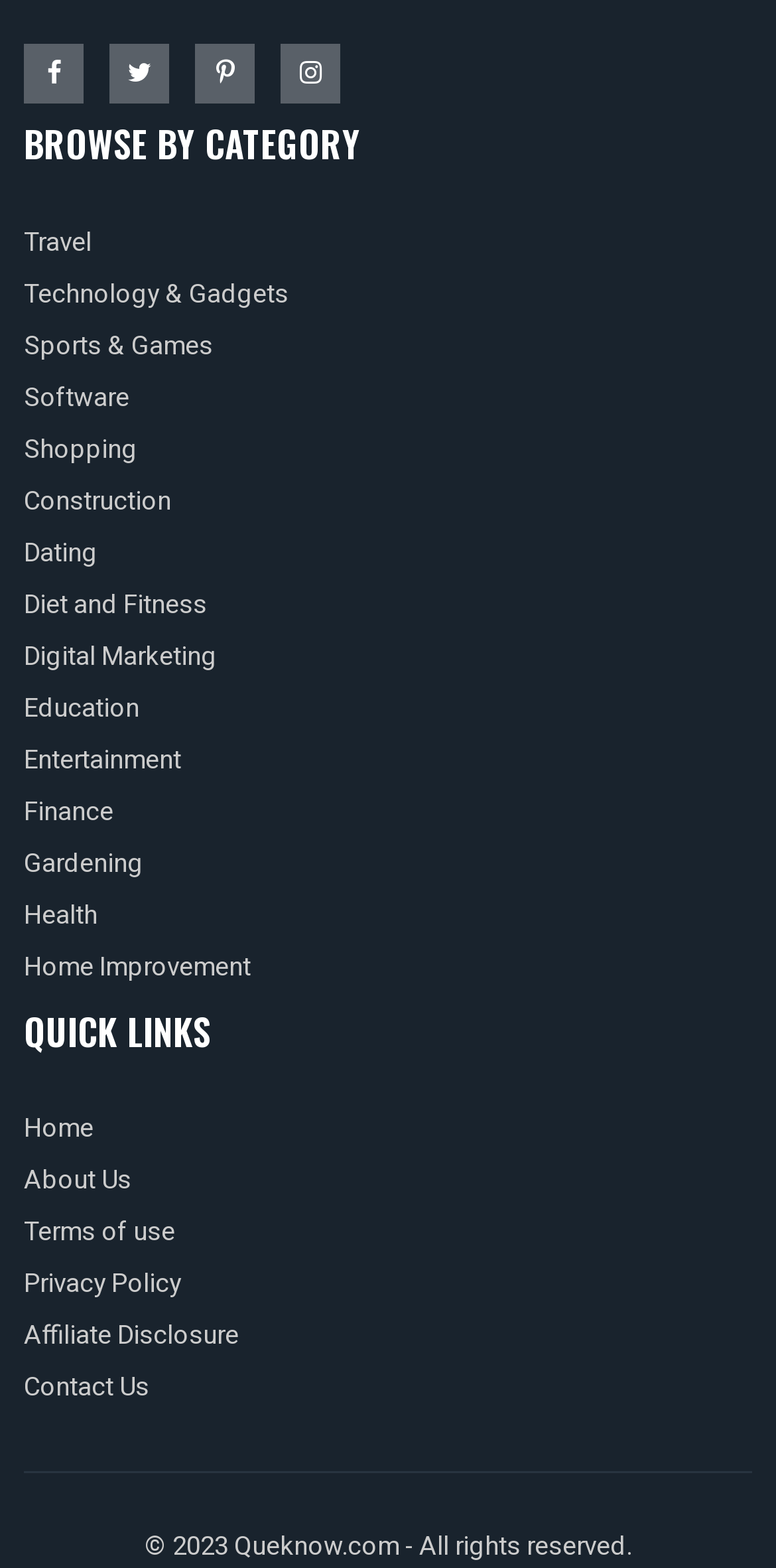Determine the bounding box coordinates of the clickable element to complete this instruction: "Click on Travel". Provide the coordinates in the format of four float numbers between 0 and 1, [left, top, right, bottom].

[0.031, 0.142, 0.118, 0.166]